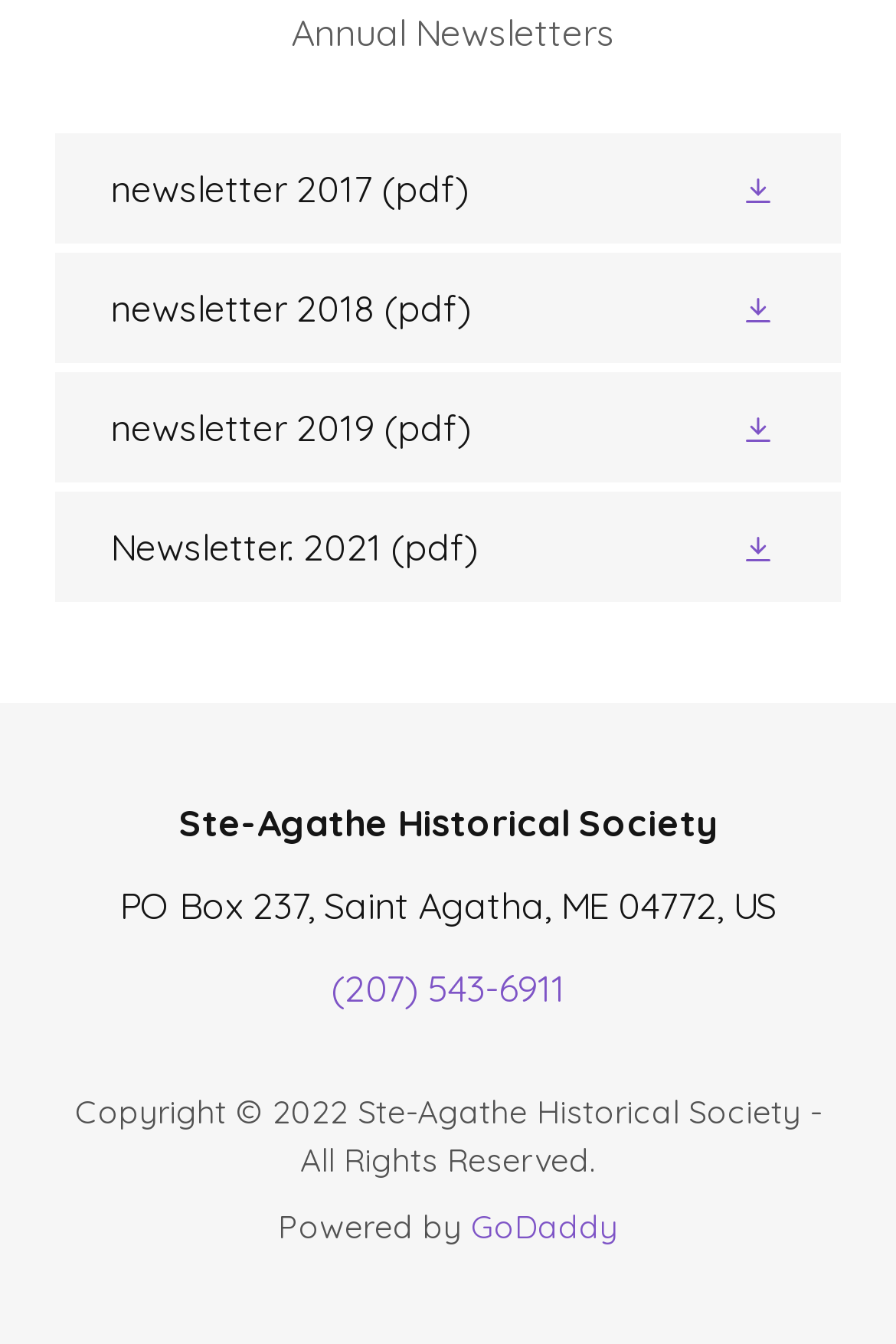What is the phone number of the historical society?
Examine the webpage screenshot and provide an in-depth answer to the question.

I found the answer by looking at the link element with the bounding box coordinates [0.369, 0.718, 0.631, 0.753], which contains the phone number '(207) 543-6911'.